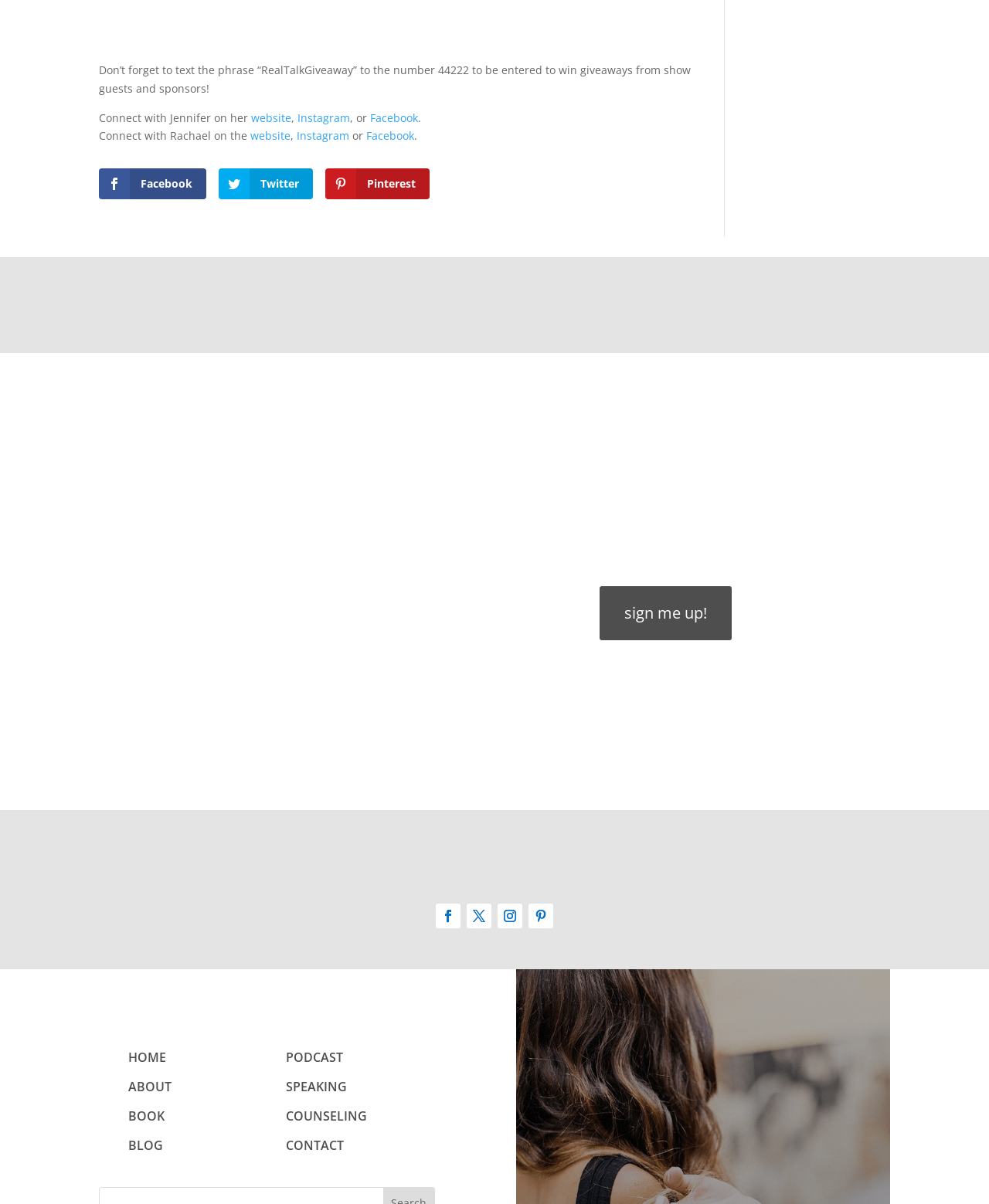Please determine the bounding box coordinates for the element that should be clicked to follow these instructions: "visit Rachael's Facebook page".

[0.374, 0.091, 0.423, 0.104]